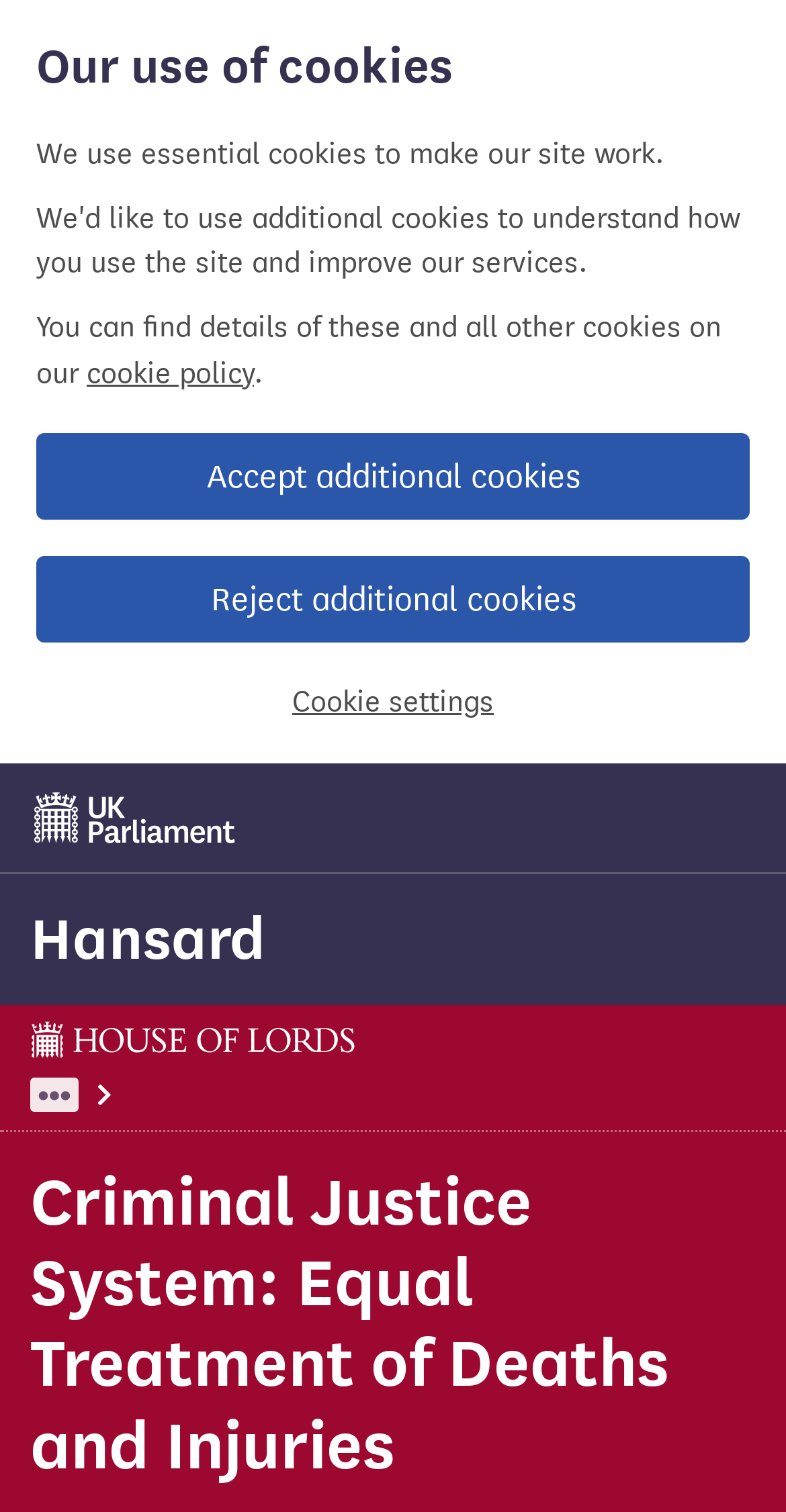Give a short answer to this question using one word or a phrase:
What is the topic of the Hansard record?

Criminal Justice System